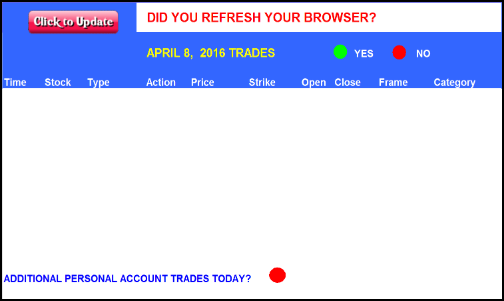Give a one-word or short phrase answer to the question: 
What is the purpose of the blue banner?

To remind users to refresh their browser